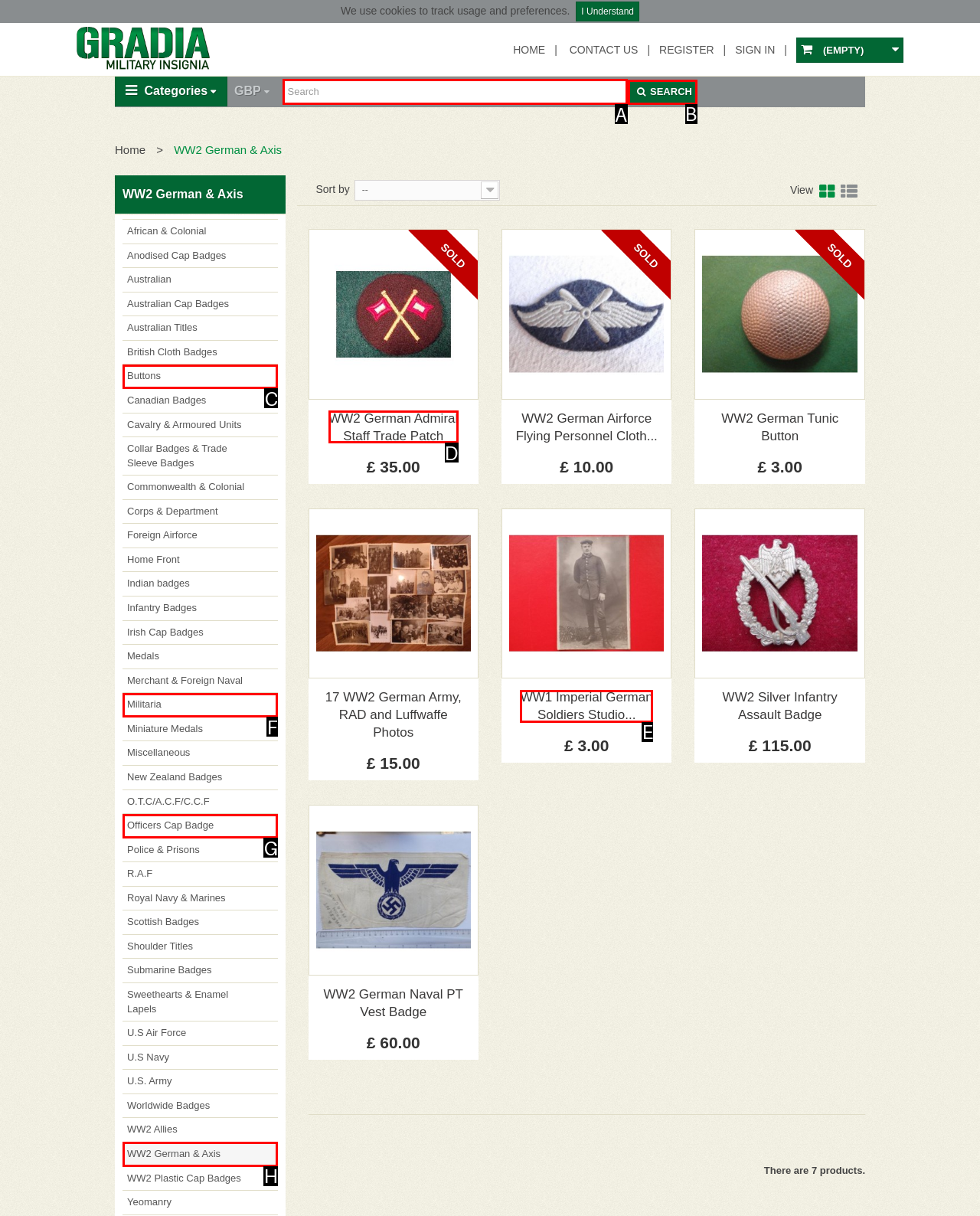Indicate the letter of the UI element that should be clicked to accomplish the task: Search for something. Answer with the letter only.

A